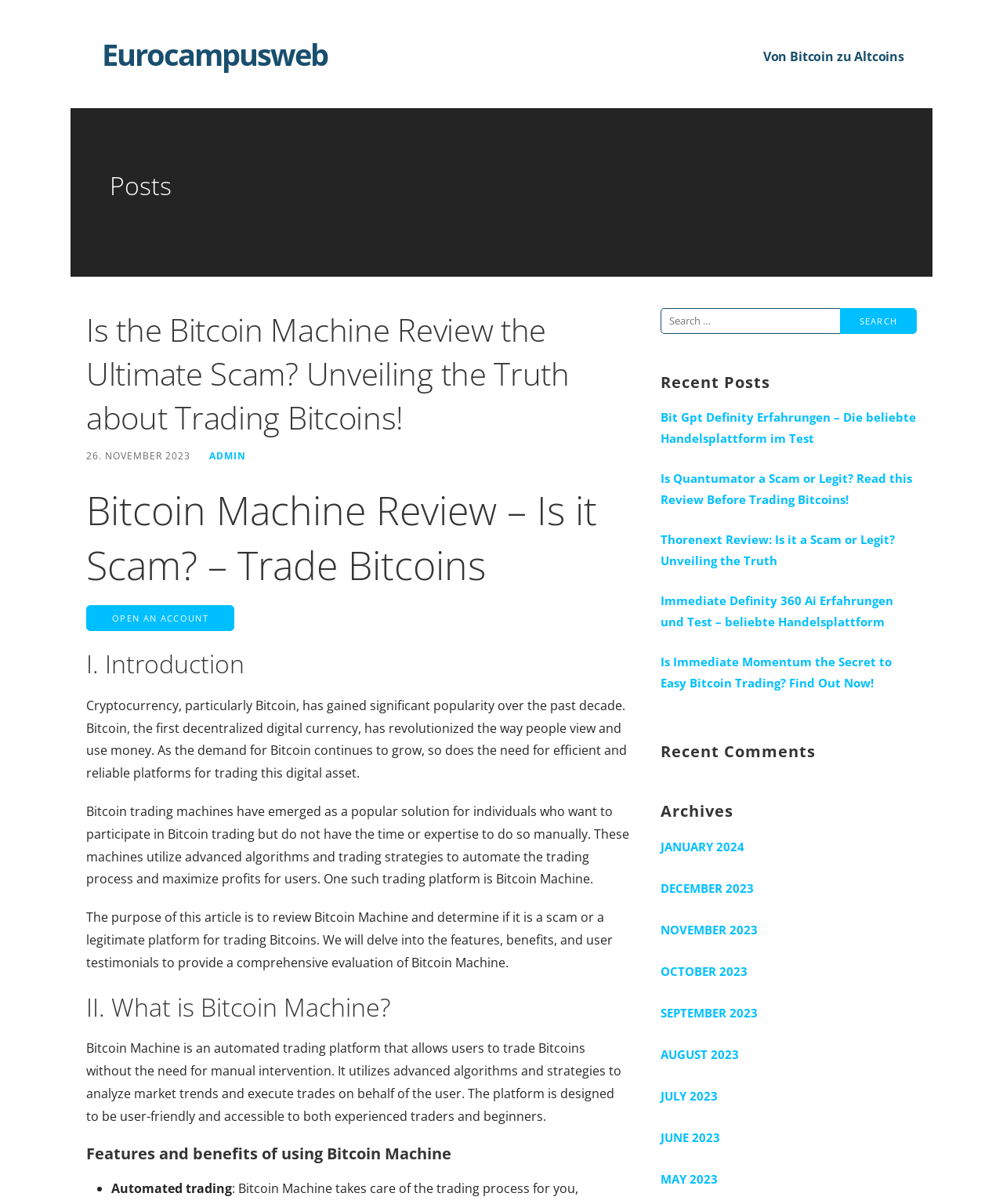Deliver a detailed narrative of the webpage's visual and textual elements.

This webpage is a review article about Bitcoin Machine, a trading platform for Bitcoins. At the top, there is a link to "Eurocampusweb" and another link to "Von Bitcoin zu Altcoins" on the right side. Below these links, there is a heading "Posts" that serves as a title for the main content of the page.

The main content is divided into sections, starting with an introduction to Bitcoin and its growing popularity. The article then focuses on Bitcoin Machine, describing its features and benefits, such as automated trading and user-friendly accessibility. The text is organized into sections with headings, including "What is Bitcoin Machine?" and "Features and benefits of using Bitcoin Machine".

On the right side of the page, there is a search bar with a button labeled "Search". Below the search bar, there are headings for "Recent Posts", "Recent Comments", and "Archives". Under "Recent Posts", there are five links to other review articles about trading platforms. Under "Archives", there are links to monthly archives from July 2023 to January 2024.

Throughout the page, there are several links and buttons, including a prominent "OPEN AN ACCOUNT" button. The overall layout is organized and easy to follow, with clear headings and concise text.